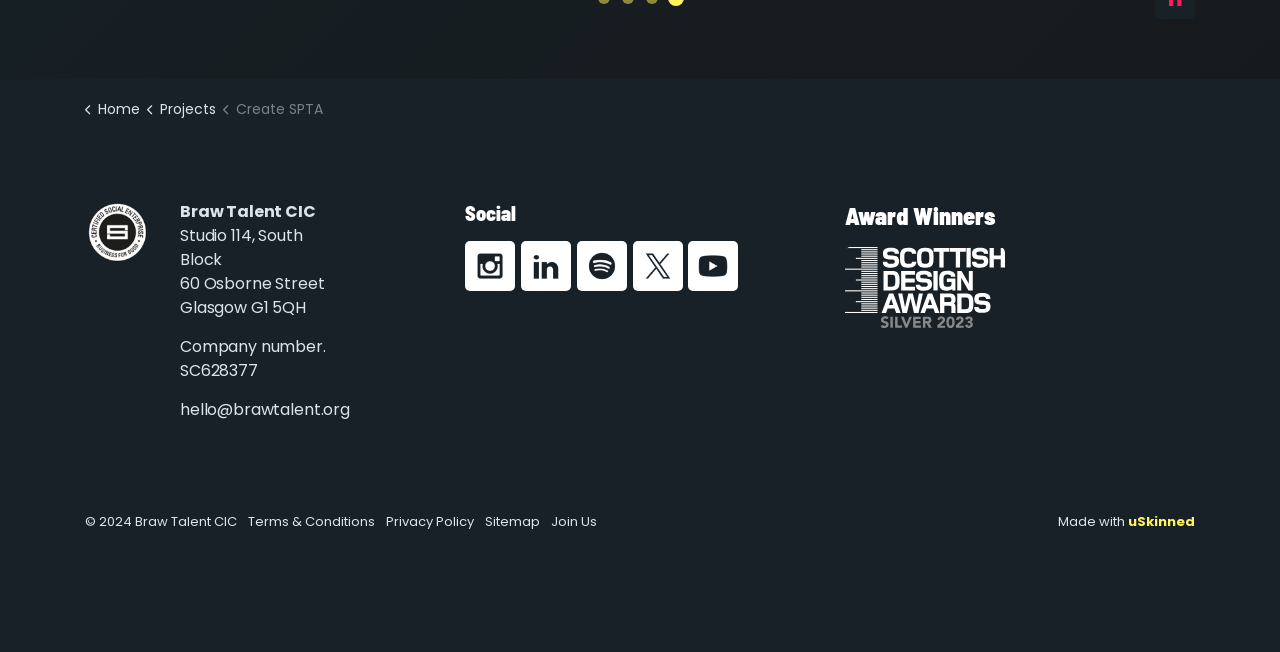Can you find the bounding box coordinates for the element to click on to achieve the instruction: "Open Instagram"?

[0.363, 0.37, 0.402, 0.447]